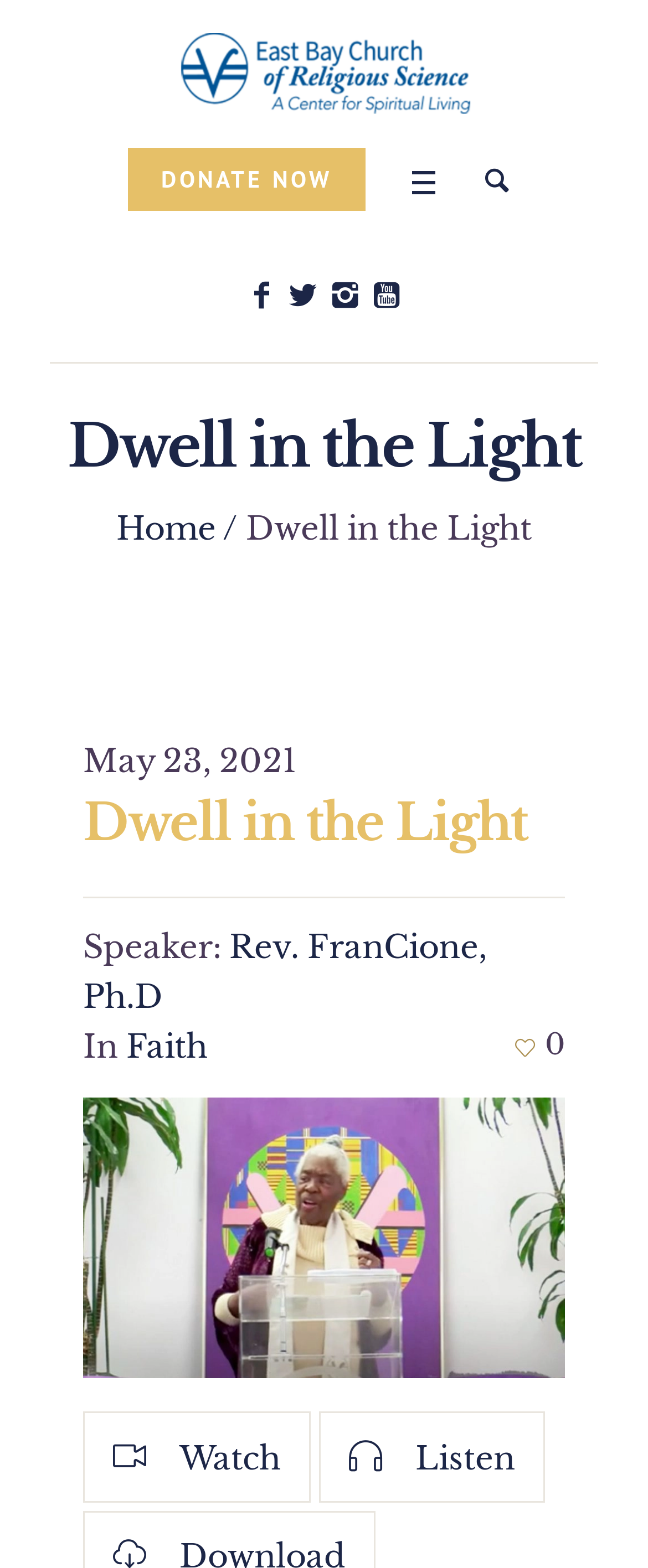Please specify the bounding box coordinates of the clickable region to carry out the following instruction: "Watch the video". The coordinates should be four float numbers between 0 and 1, in the format [left, top, right, bottom].

[0.128, 0.9, 0.479, 0.958]